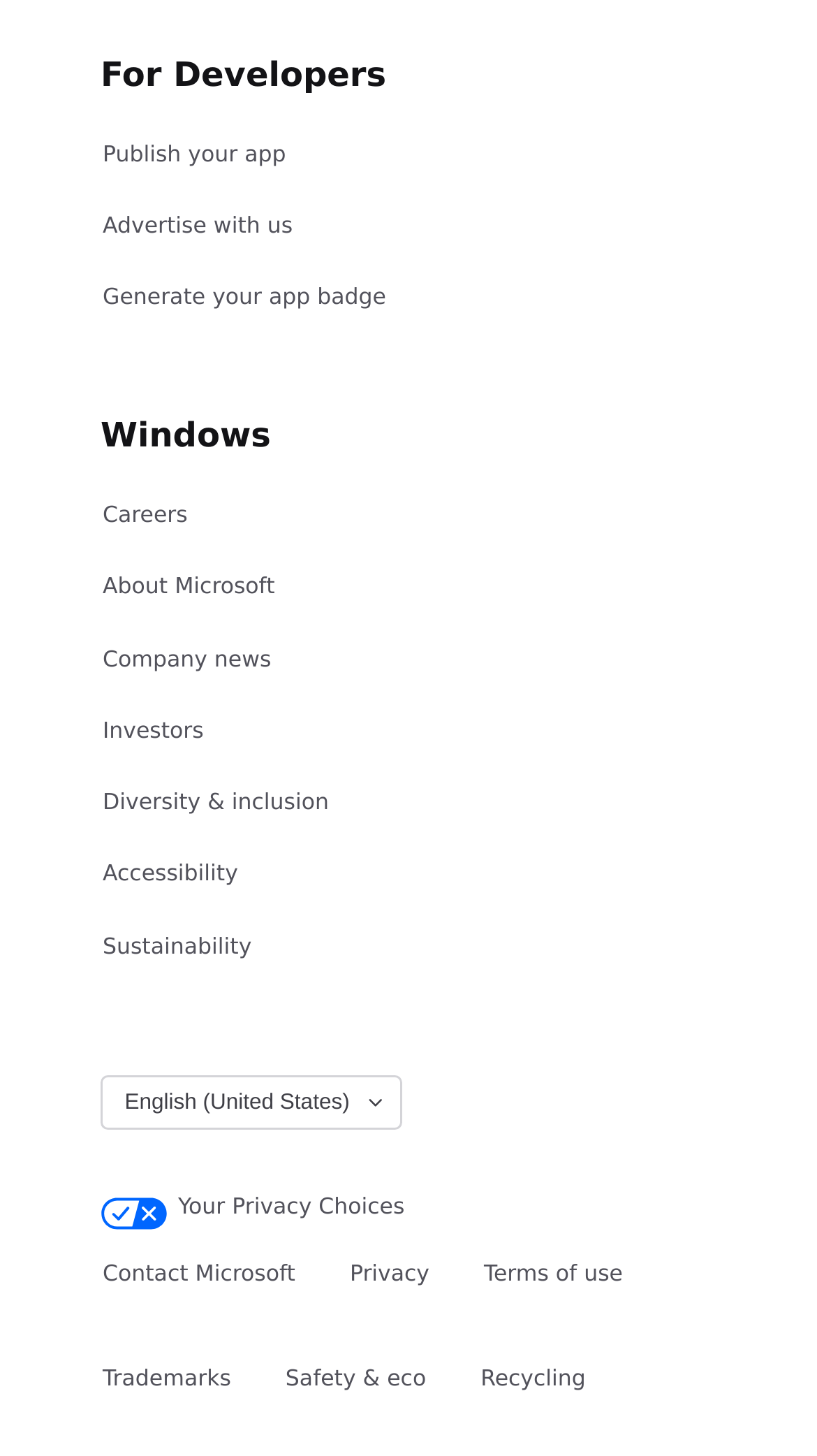Using the description "Your Privacy Choices", locate and provide the bounding box of the UI element.

[0.123, 0.811, 0.498, 0.857]